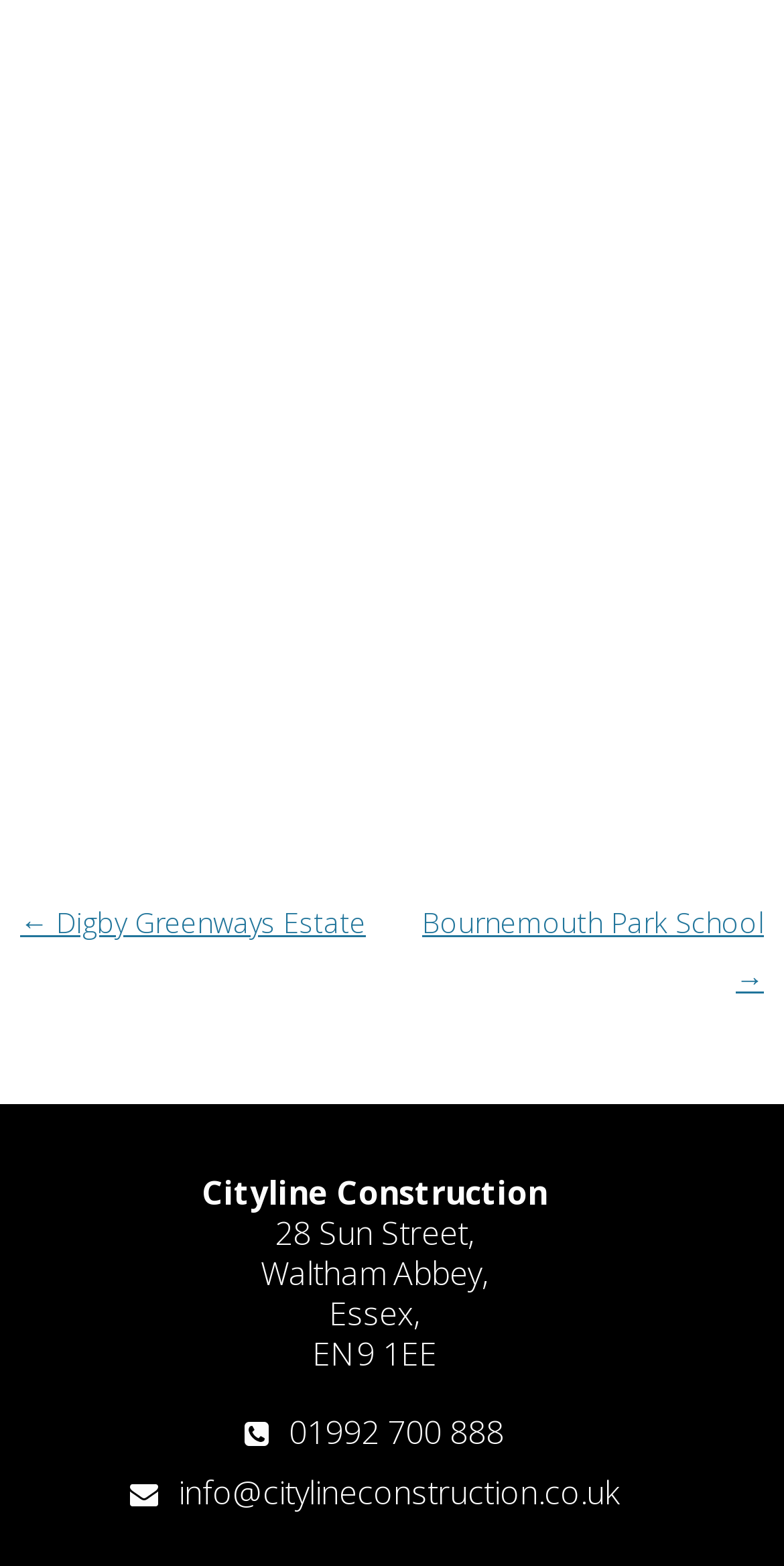Use the information in the screenshot to answer the question comprehensively: What type of business is Cityline Construction?

Based on the company name and the context of the webpage, it can be inferred that Cityline Construction is a construction company. This is a reasonable assumption given the name and the lack of any other information that would suggest otherwise.